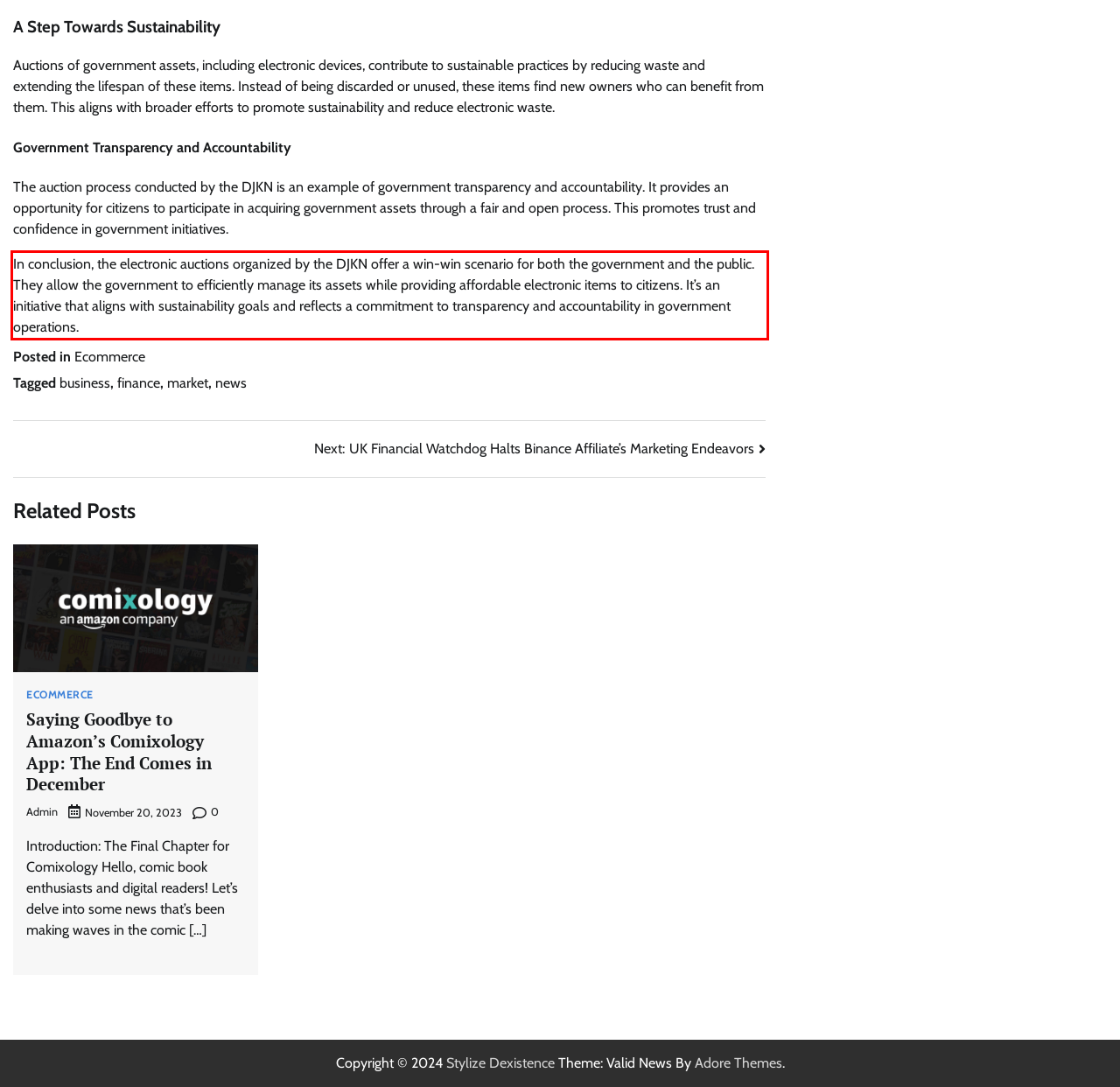Please examine the webpage screenshot and extract the text within the red bounding box using OCR.

In conclusion, the electronic auctions organized by the DJKN offer a win-win scenario for both the government and the public. They allow the government to efficiently manage its assets while providing affordable electronic items to citizens. It’s an initiative that aligns with sustainability goals and reflects a commitment to transparency and accountability in government operations.